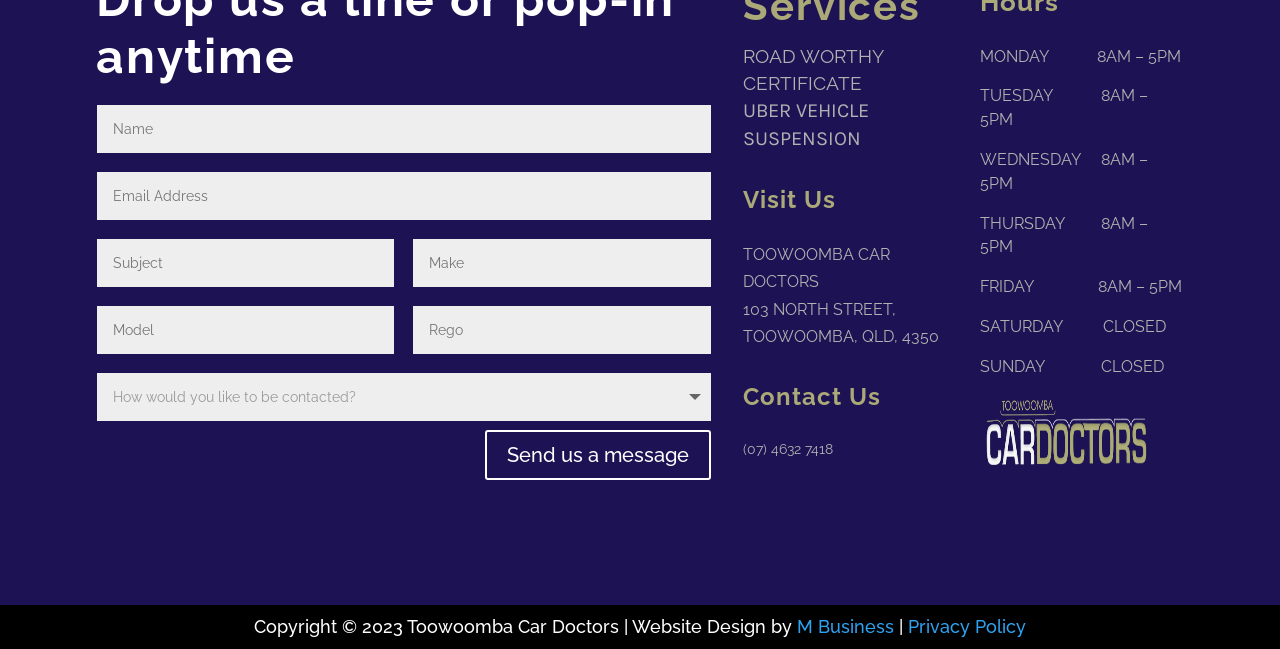Pinpoint the bounding box coordinates of the area that should be clicked to complete the following instruction: "Visit the privacy policy page". The coordinates must be given as four float numbers between 0 and 1, i.e., [left, top, right, bottom].

[0.705, 0.95, 0.802, 0.982]